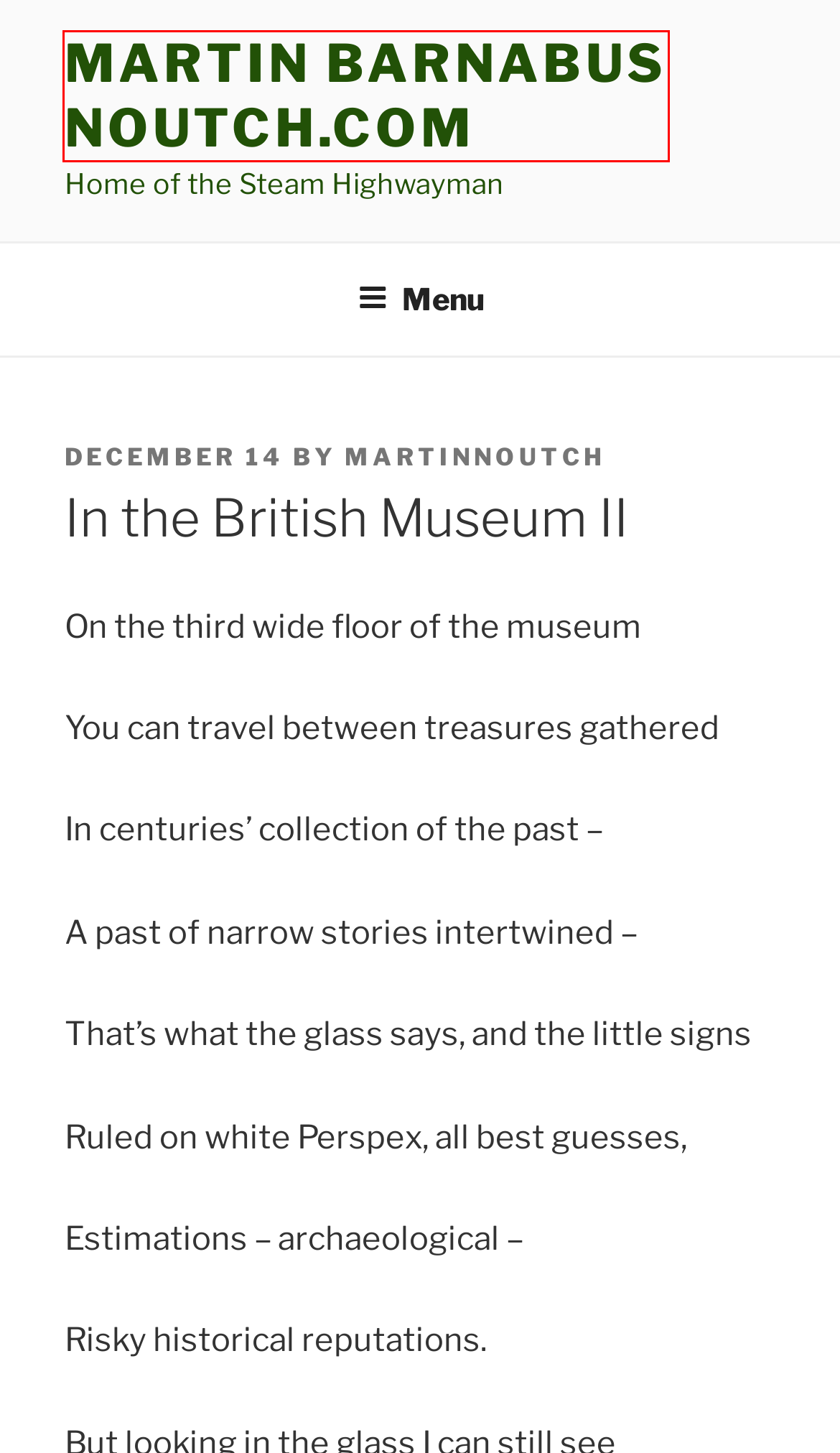Given a screenshot of a webpage with a red bounding box around an element, choose the most appropriate webpage description for the new page displayed after clicking the element within the bounding box. Here are the candidates:
A. God’s word – martin barnabus noutch.com
B. martin barnabus noutch.com – Home of the Steam Highwayman
C. education – martin barnabus noutch.com
D. poetry – martin barnabus noutch.com
E. inner life – martin barnabus noutch.com
F. blank verse – martin barnabus noutch.com
G. martinnoutch – martin barnabus noutch.com
H. Inner Life – martin barnabus noutch.com

B